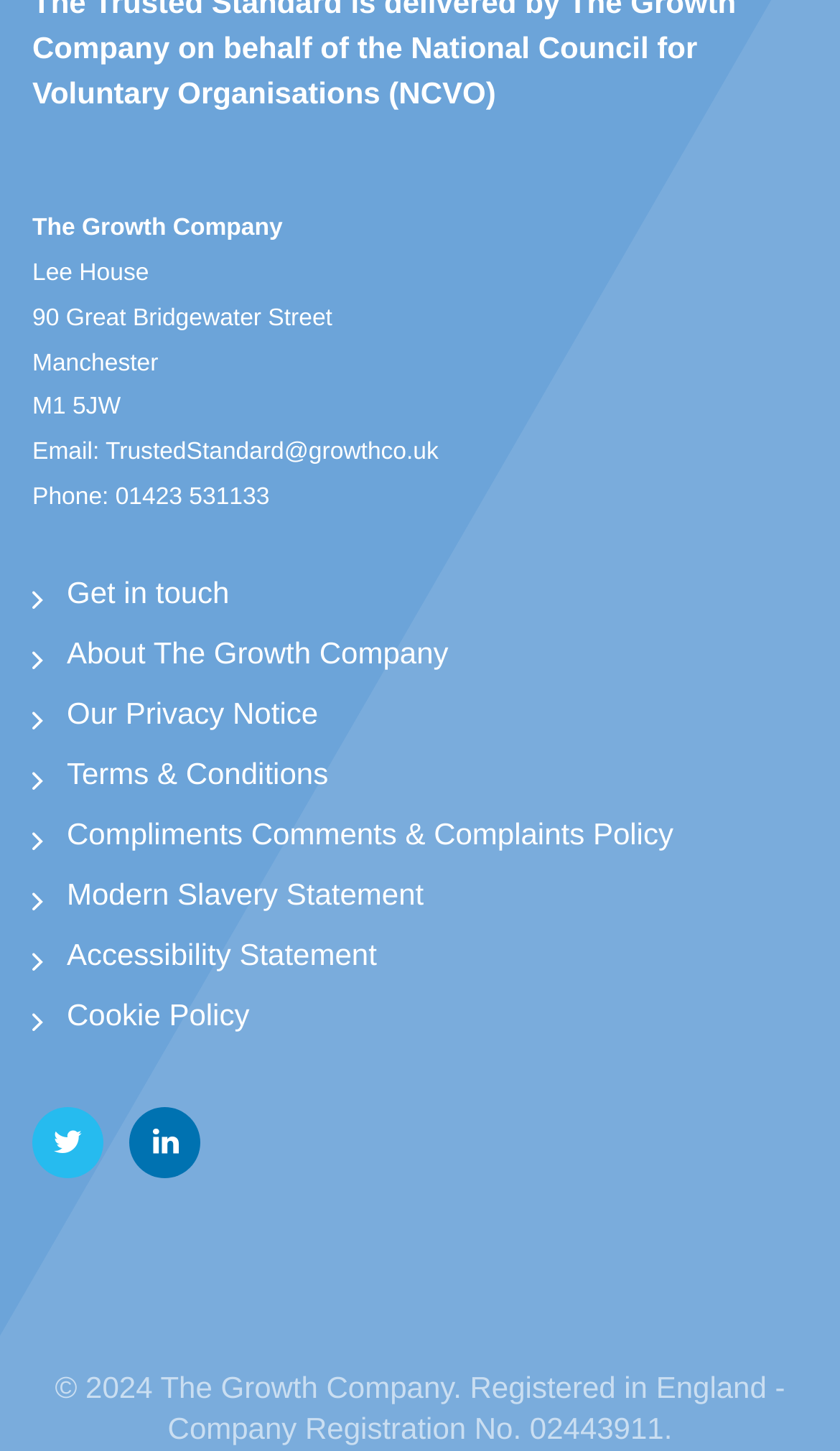Show the bounding box coordinates of the element that should be clicked to complete the task: "Click the 'Terms & Conditions' link".

[0.079, 0.521, 0.391, 0.545]